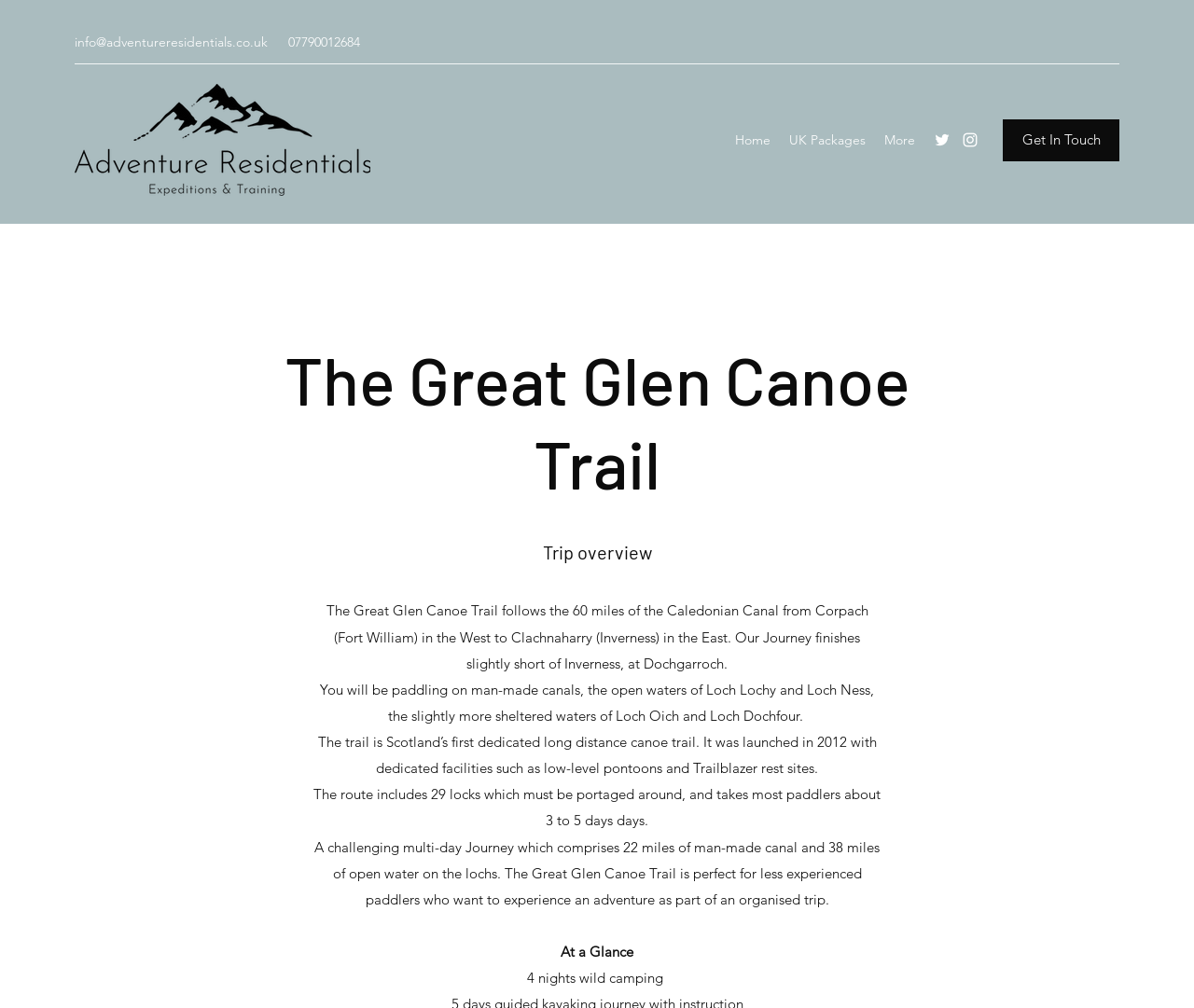Summarize the webpage comprehensively, mentioning all visible components.

The webpage is about the Great Glen Canoe Trail, a 60-mile canoeing route in Scotland. At the top left corner, there is a contact section with an email address "info@adventureresidentials.co.uk" and a phone number "07790012684". Next to it, there is a logo image "Black on Transparent.png". 

On the top right corner, there is a navigation menu with three options: "Home", "UK Packages", and "More". Below the navigation menu, there is a social media bar with links to Twitter and Instagram, each represented by an icon.

The main content of the webpage is divided into two sections. The first section is a heading "The Great Glen Canoe Trail" followed by a brief overview of the trail, describing its route, length, and features. The text is arranged in several paragraphs, with the first paragraph introducing the trail, and subsequent paragraphs providing more details about the journey.

The second section is a summary of the trail, titled "At a Glance", which lists the key features of the trip, including the duration and type of accommodation. 

Throughout the webpage, there are no prominent images or graphics, aside from the logo and social media icons. The design is simple and focused on providing information about the Great Glen Canoe Trail.